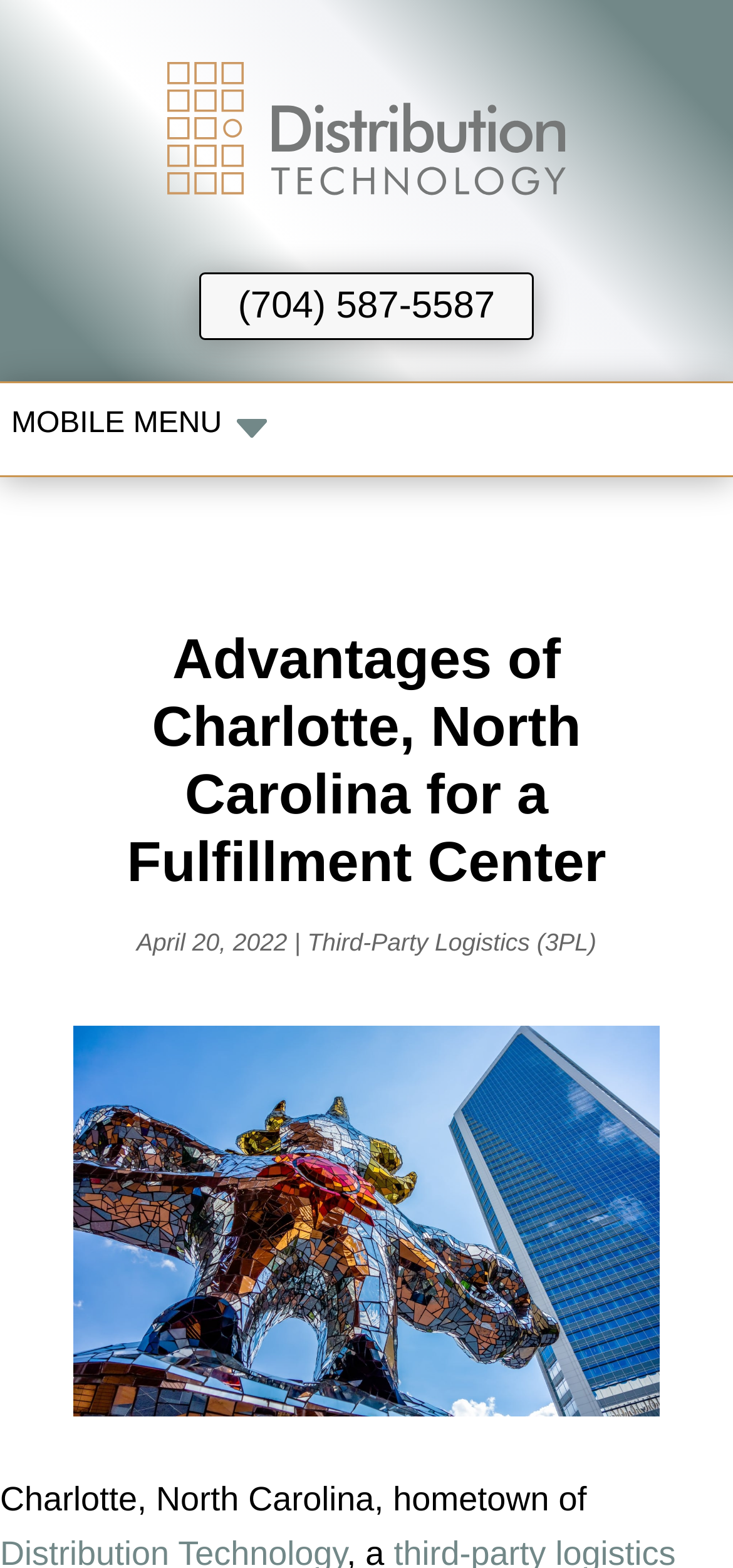What is the company name associated with the logo?
Please provide a single word or phrase in response based on the screenshot.

Distribution Technology